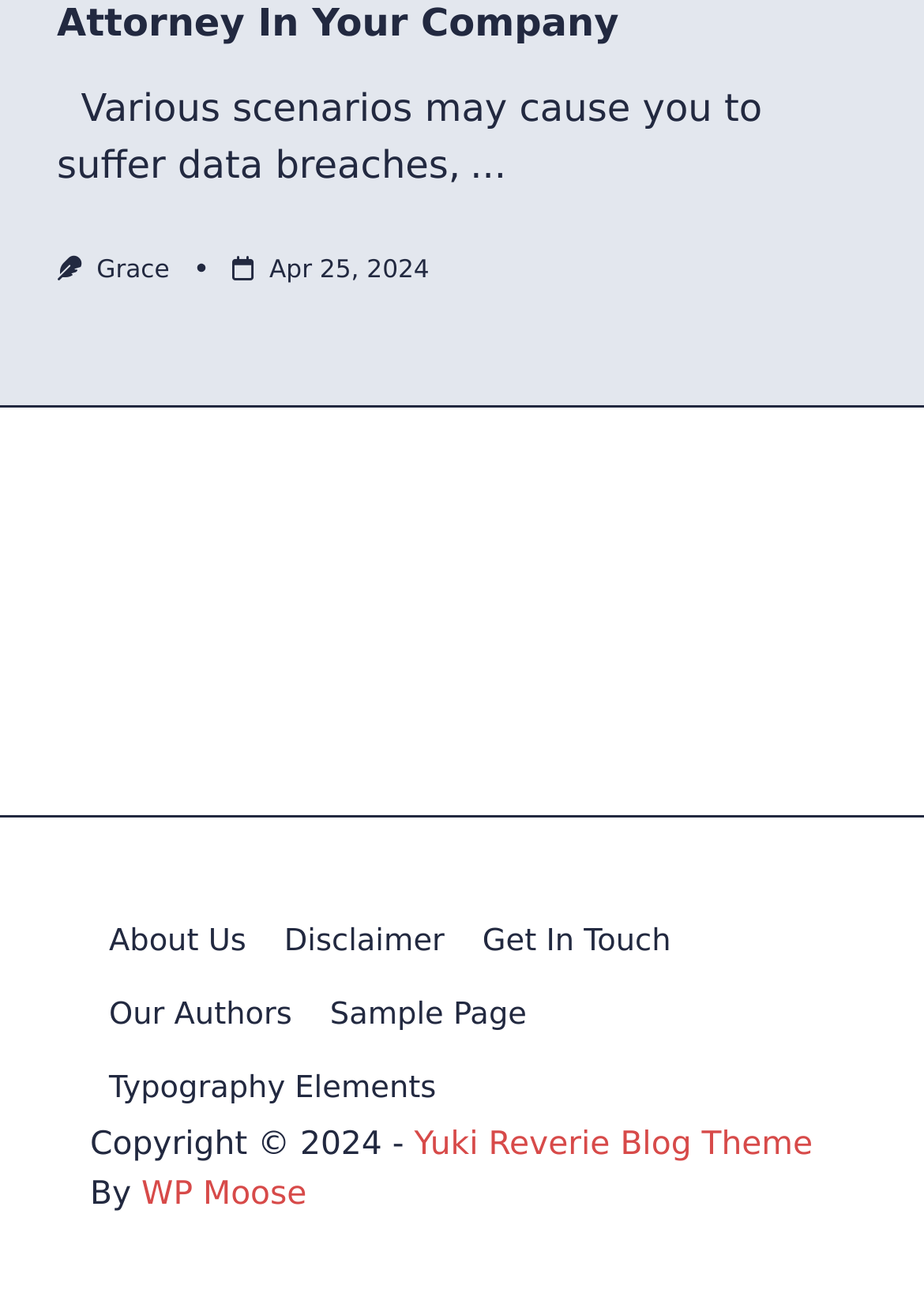Pinpoint the bounding box coordinates of the area that must be clicked to complete this instruction: "go to About Us".

[0.097, 0.694, 0.287, 0.75]